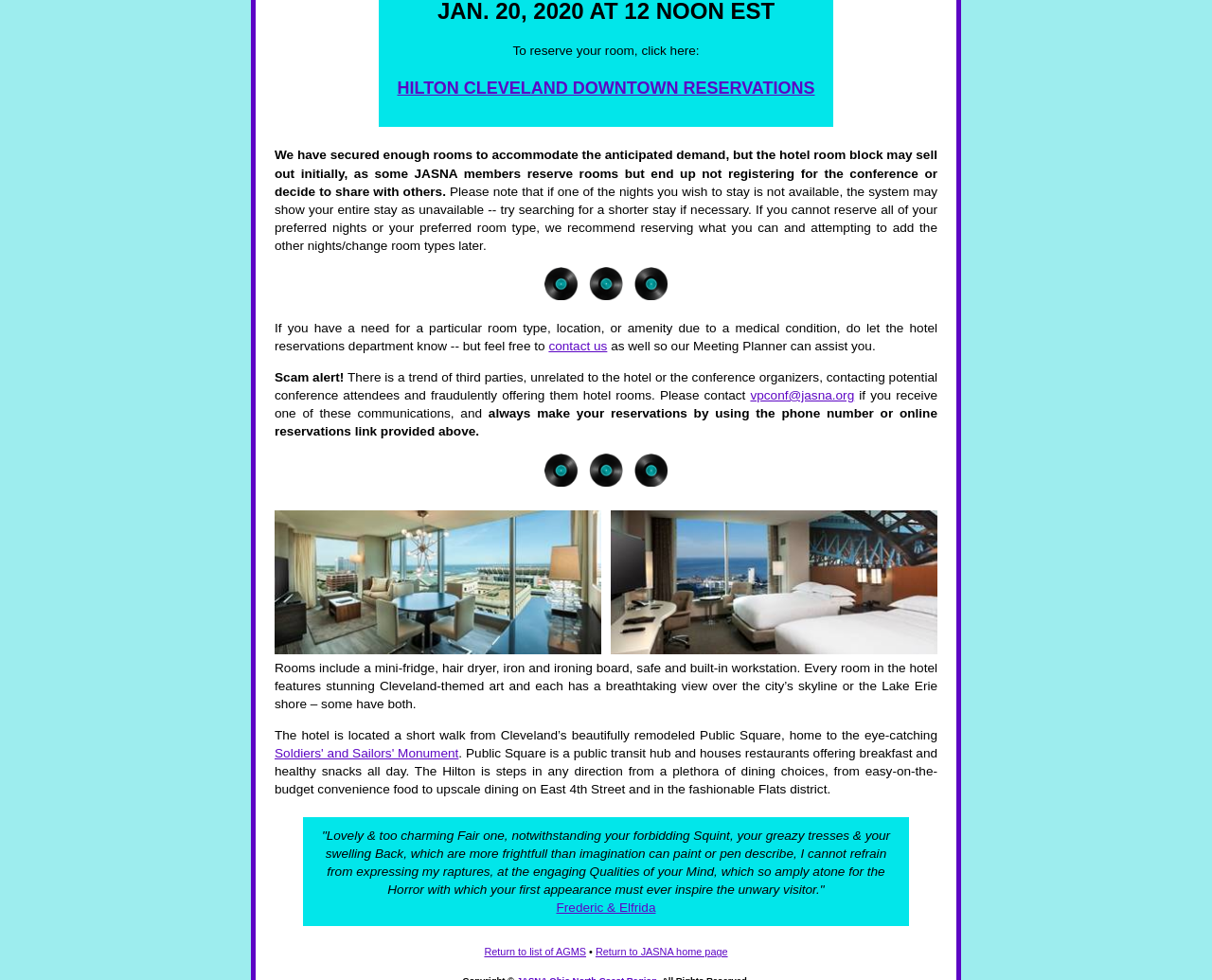Identify the bounding box coordinates for the UI element described by the following text: "Frederic & Elfrida". Provide the coordinates as four float numbers between 0 and 1, in the format [left, top, right, bottom].

[0.459, 0.919, 0.541, 0.934]